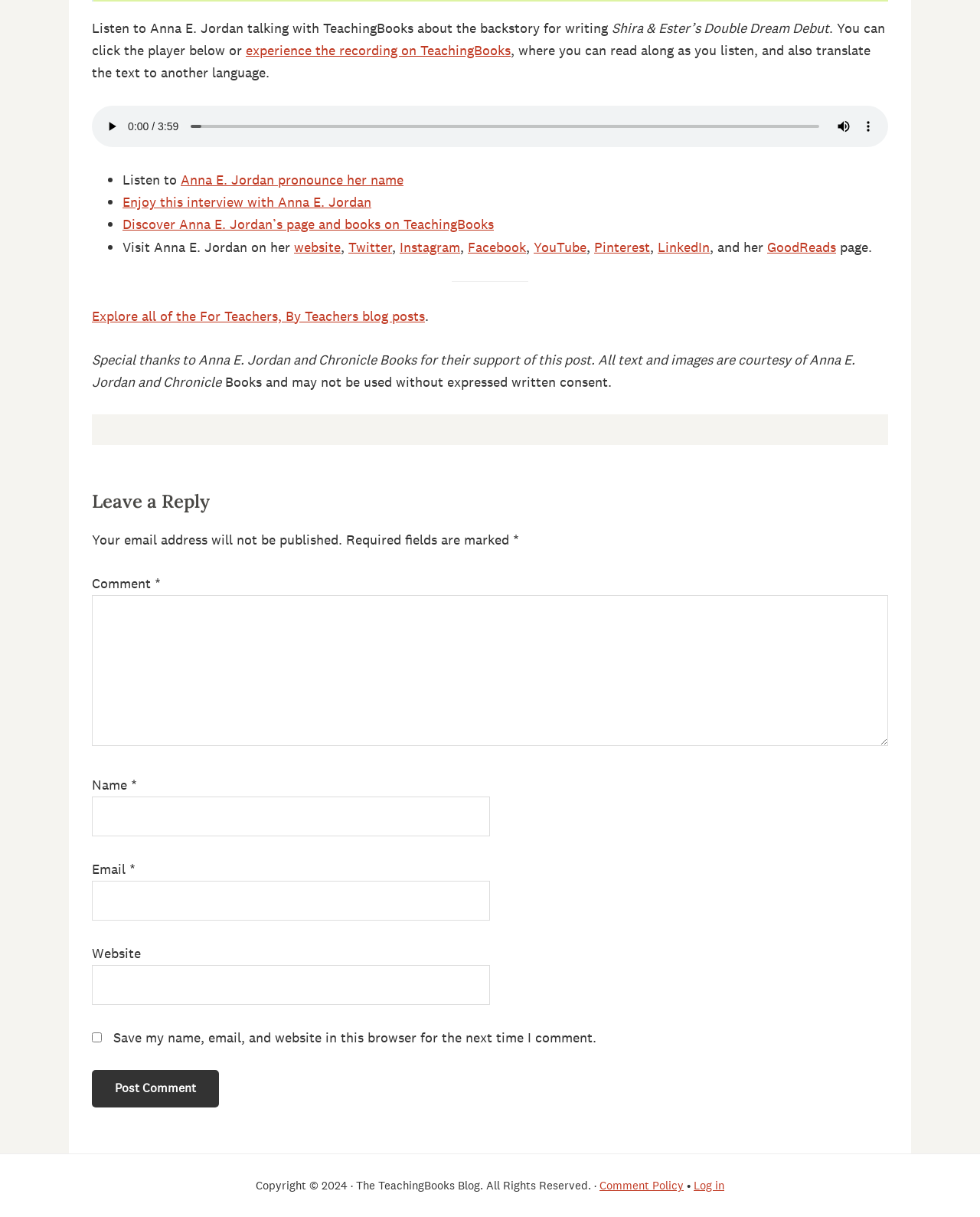Highlight the bounding box coordinates of the region I should click on to meet the following instruction: "visit Anna E. Jordan on her website".

[0.3, 0.196, 0.348, 0.21]